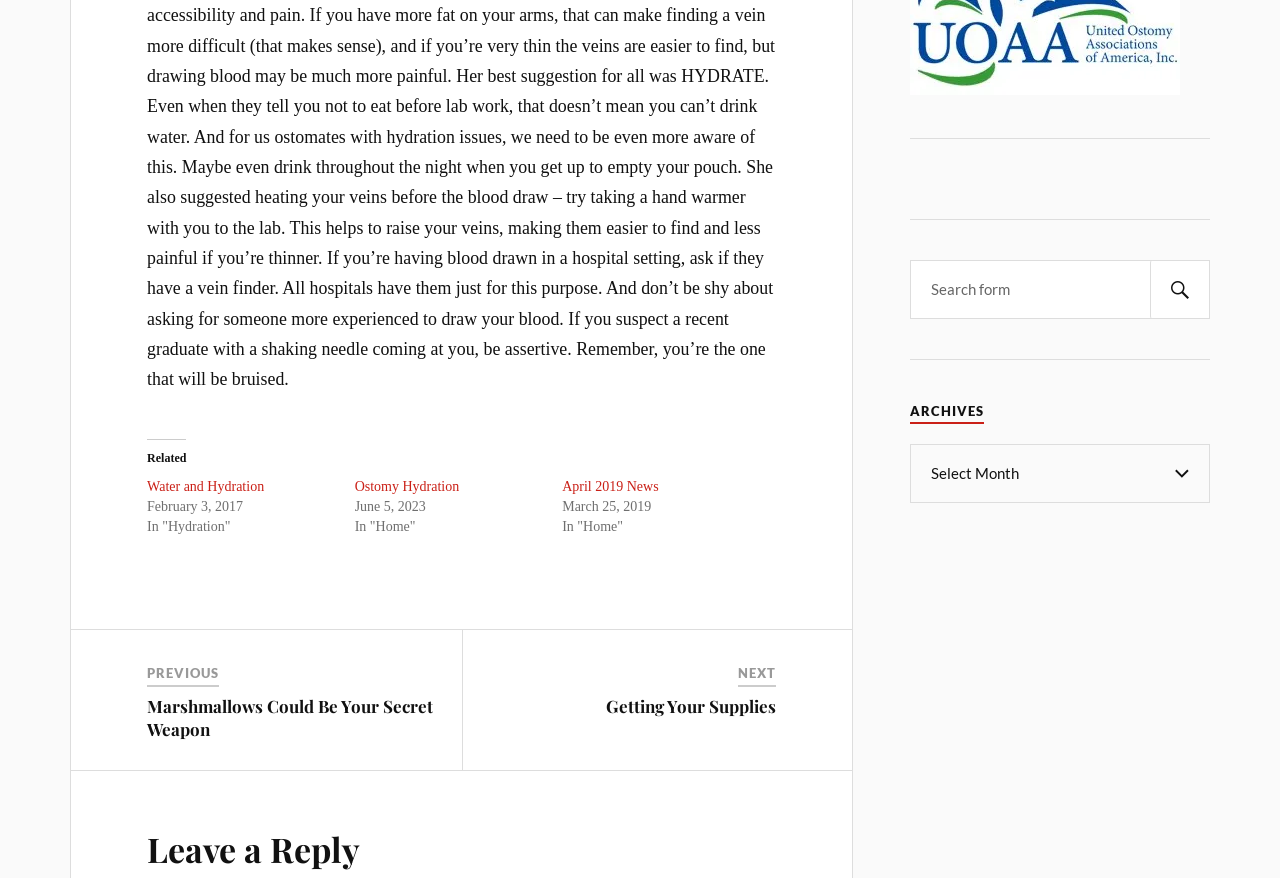What is the function of the 'NEXT' button?
Kindly offer a detailed explanation using the data available in the image.

The 'NEXT' button is located at the bottom of the webpage and is used to navigate to the next page of content. It is likely that the webpage has multiple pages of related links or articles.